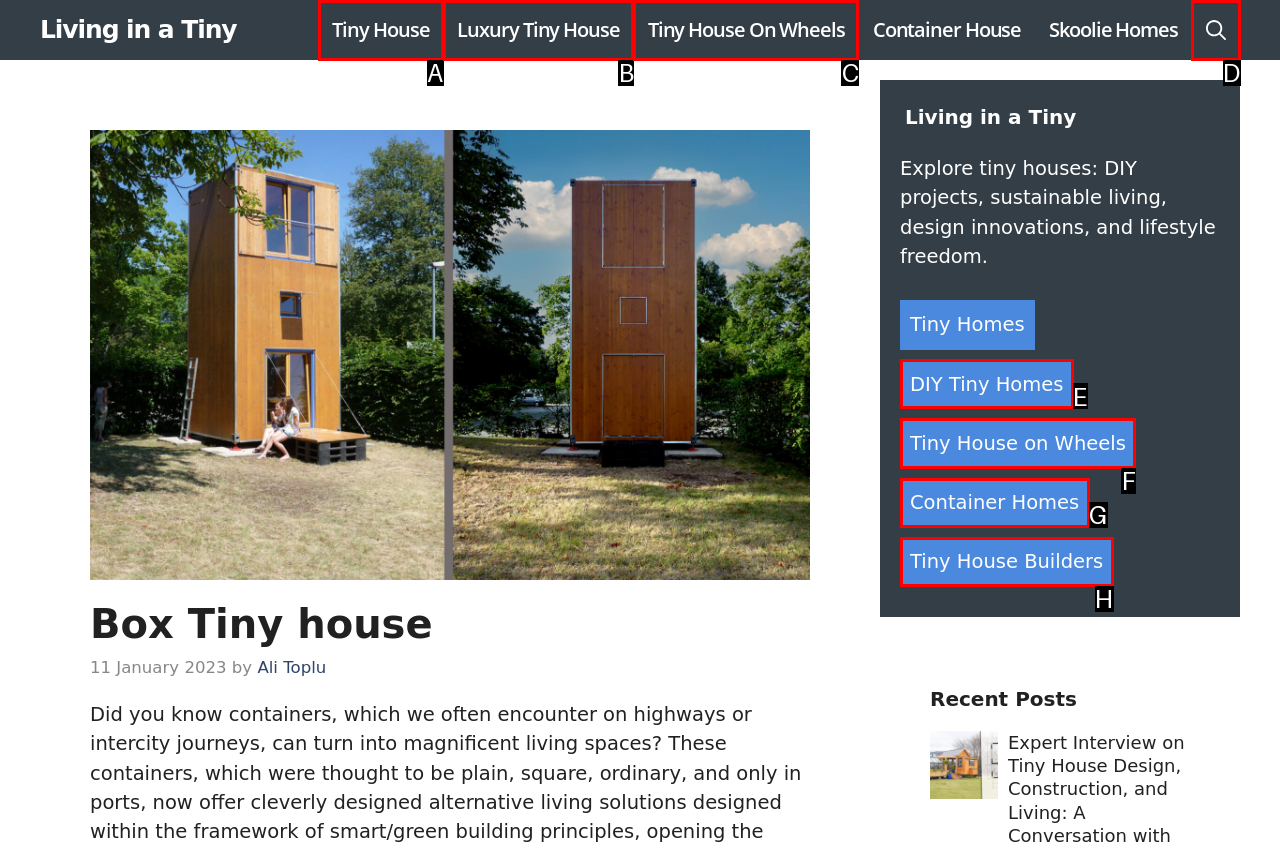Figure out which option to click to perform the following task: Open search
Provide the letter of the correct option in your response.

D